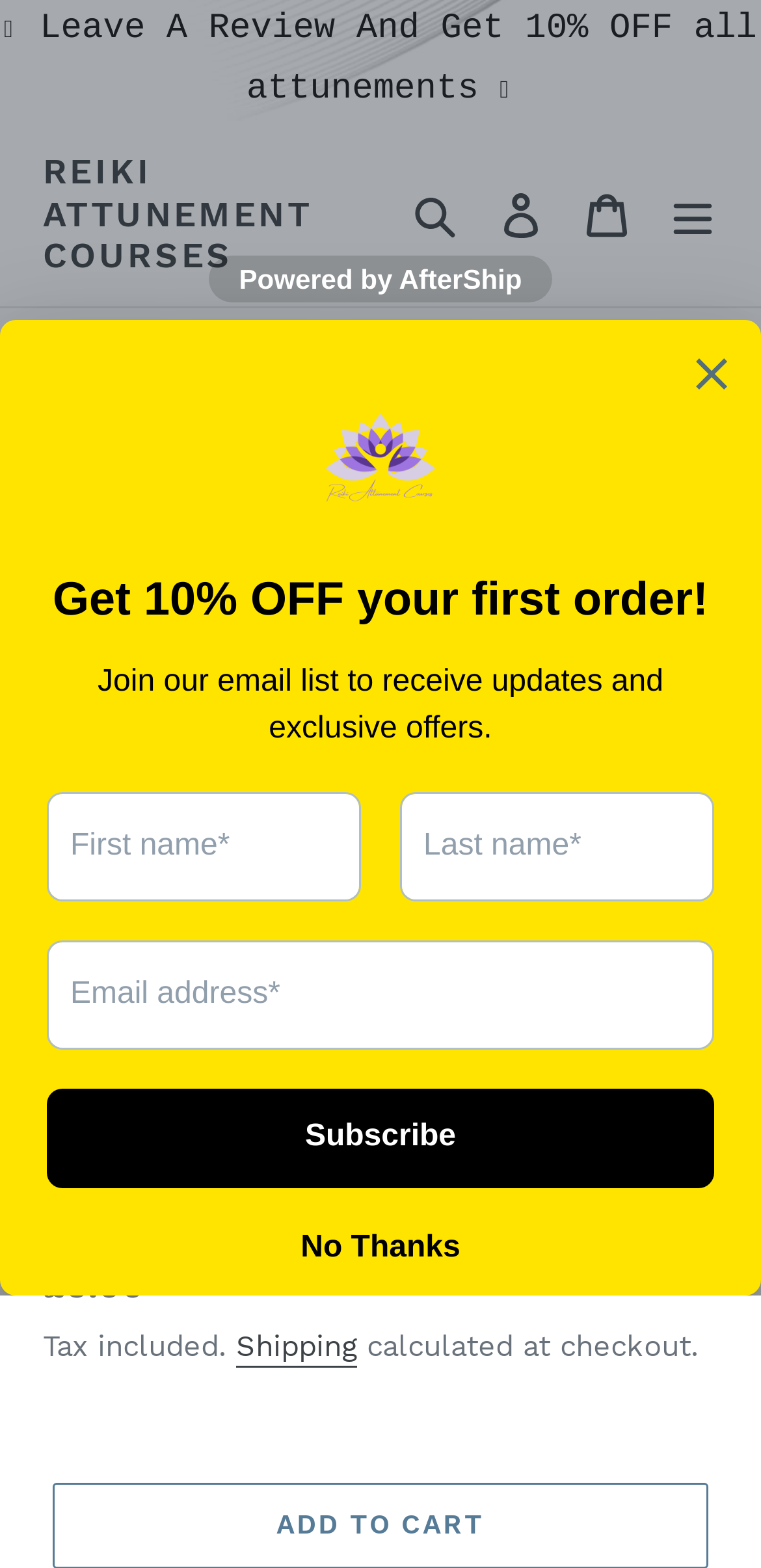By analyzing the image, answer the following question with a detailed response: Is tax included in the price?

The webpage mentions 'Tax included.' in a static text element, which indicates that the price of the course already includes tax.